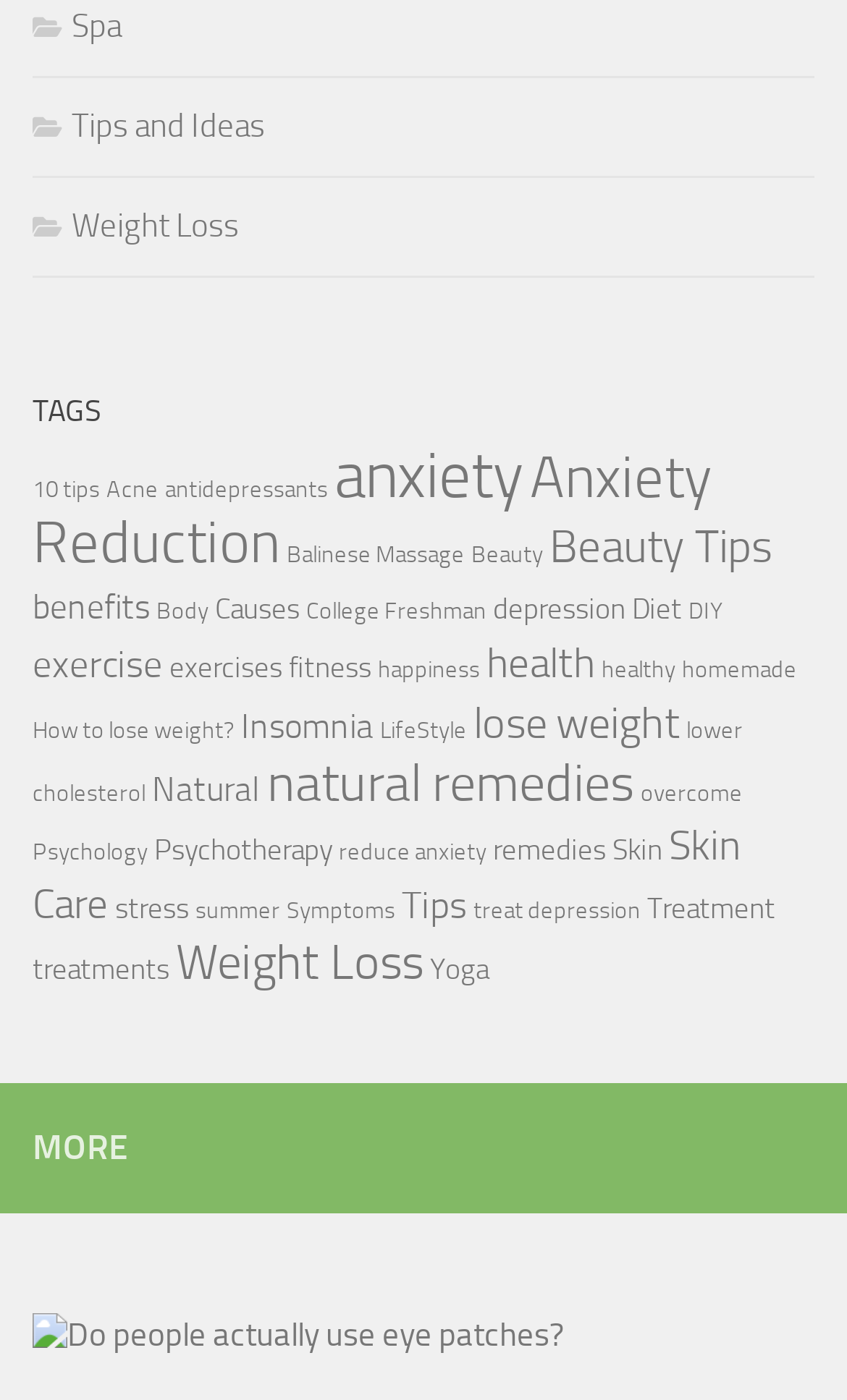What is the category of '10 tips'?
By examining the image, provide a one-word or phrase answer.

TAGS